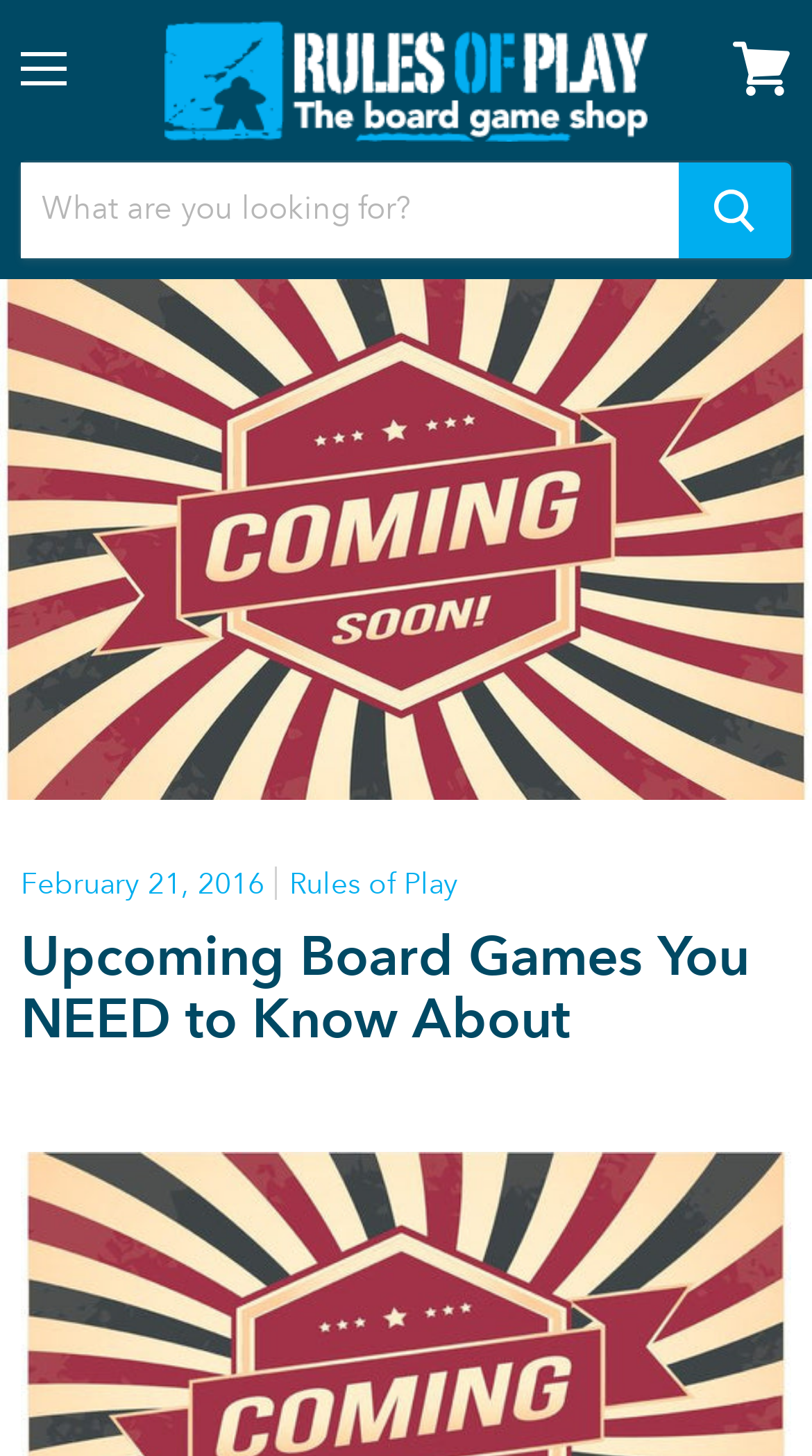Explain the webpage in detail, including its primary components.

The webpage appears to be a blog post about upcoming board games. At the top left corner, there is a "Menu" button. To the right of the button, there is a layout table that spans most of the width of the page, containing a link. Below the menu button, there is a search bar where users can input text to search for products. The search bar is accompanied by a "Search" button on the right.

On the top right corner, there is a "View cart" link. Below the top navigation elements, there is a large image that spans the full width of the page, with the title "Upcoming Board Games You NEED to Know About". 

Below the image, there are two lines of text, with the date "February 21, 2016" on the left and the author "Rules of Play" on the right. The main content of the blog post is headed by a title "Upcoming Board Games You NEED to Know About", which is centered near the top of the page.